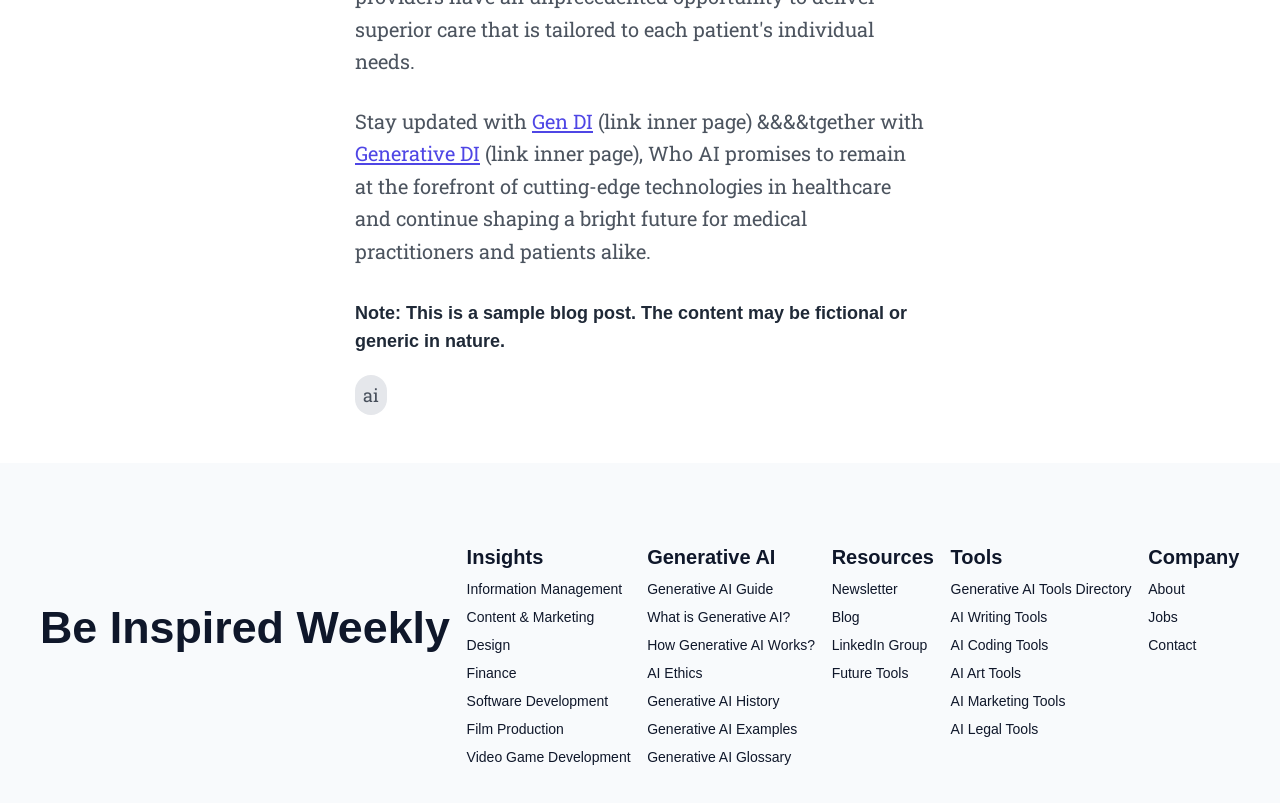What is the name of the company that promises to remain at the forefront of cutting-edge technologies in healthcare?
By examining the image, provide a one-word or phrase answer.

Who AI